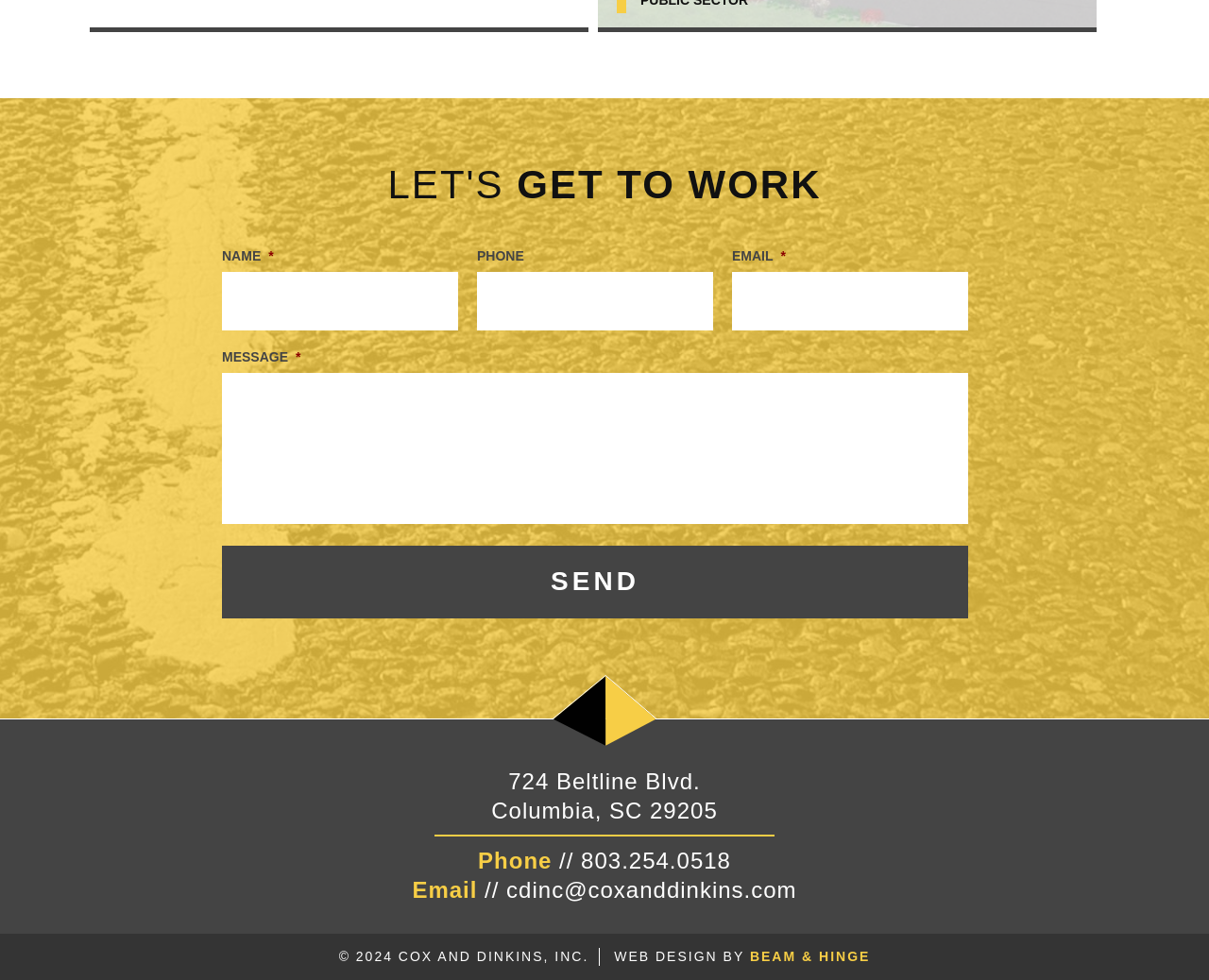What is the company's email address?
Please provide a comprehensive answer based on the contents of the image.

The email address is provided as a link at the bottom of the webpage, next to the 'Email' label.